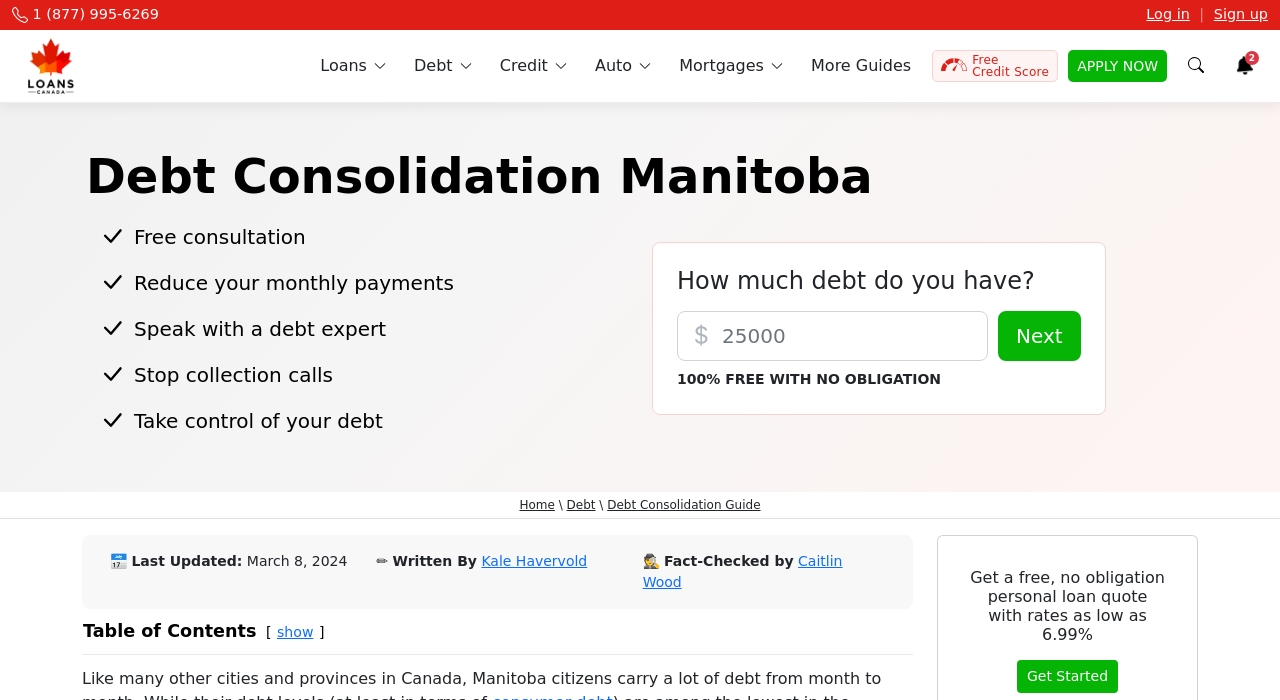What is the current date mentioned on the webpage?
Please answer the question as detailed as possible based on the image.

The current date is mentioned at the bottom of the webpage, next to the 'Last Updated' label, indicating when the webpage was last updated.